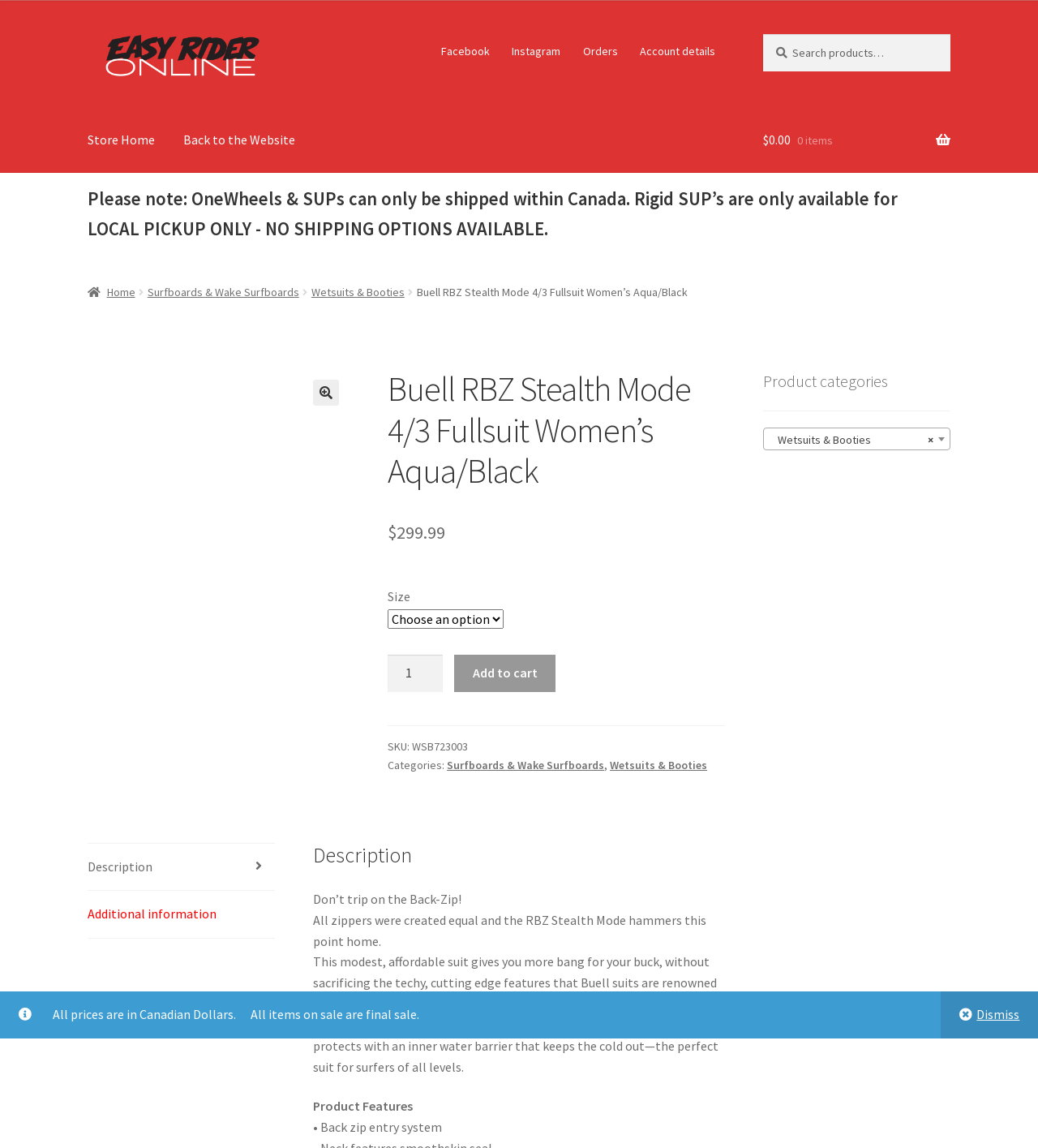Please locate the bounding box coordinates of the region I need to click to follow this instruction: "Add to cart".

[0.437, 0.57, 0.535, 0.603]